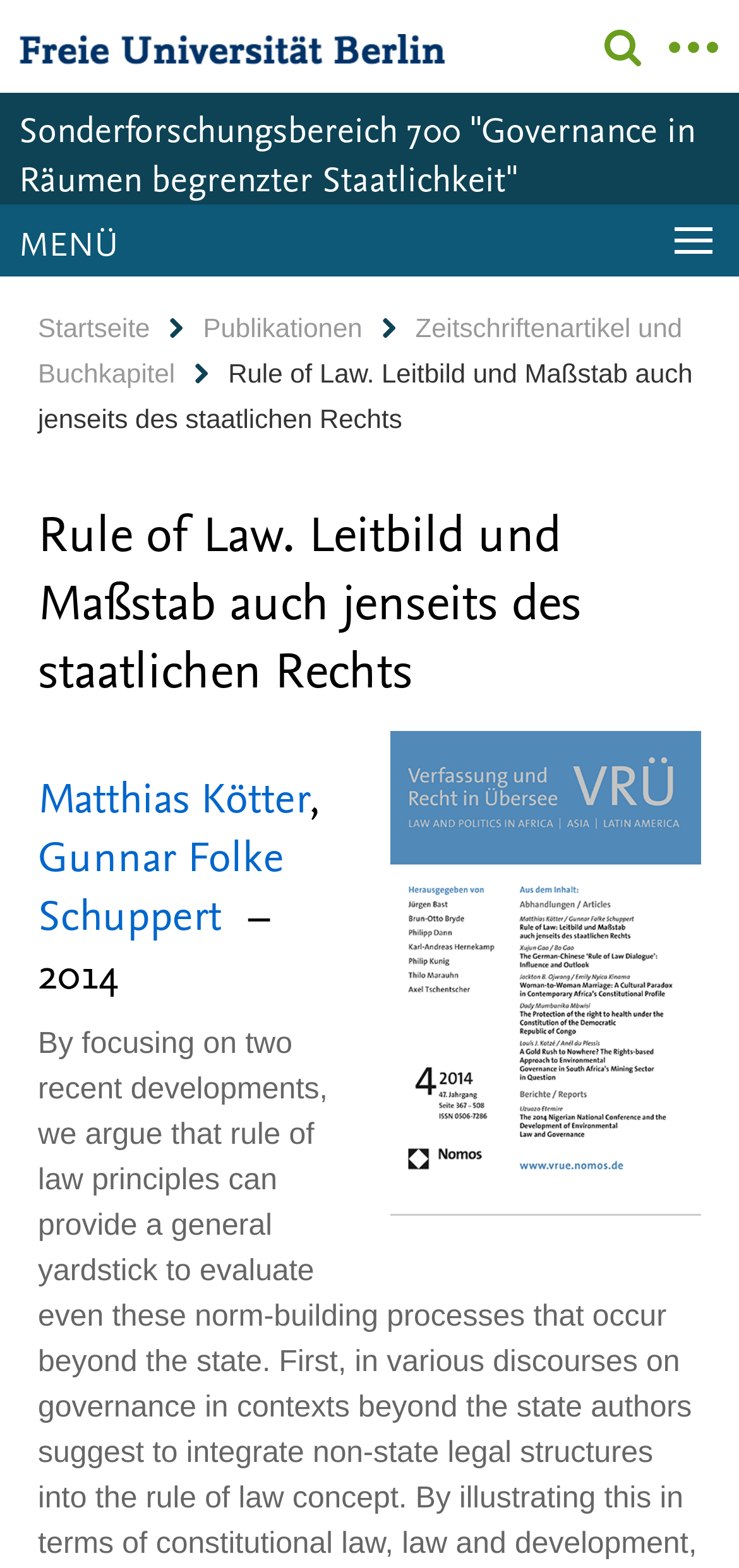What is the text of the webpage's headline?

Rule of Law. Leitbild und Maßstab auch jenseits des staatlichen Rechts